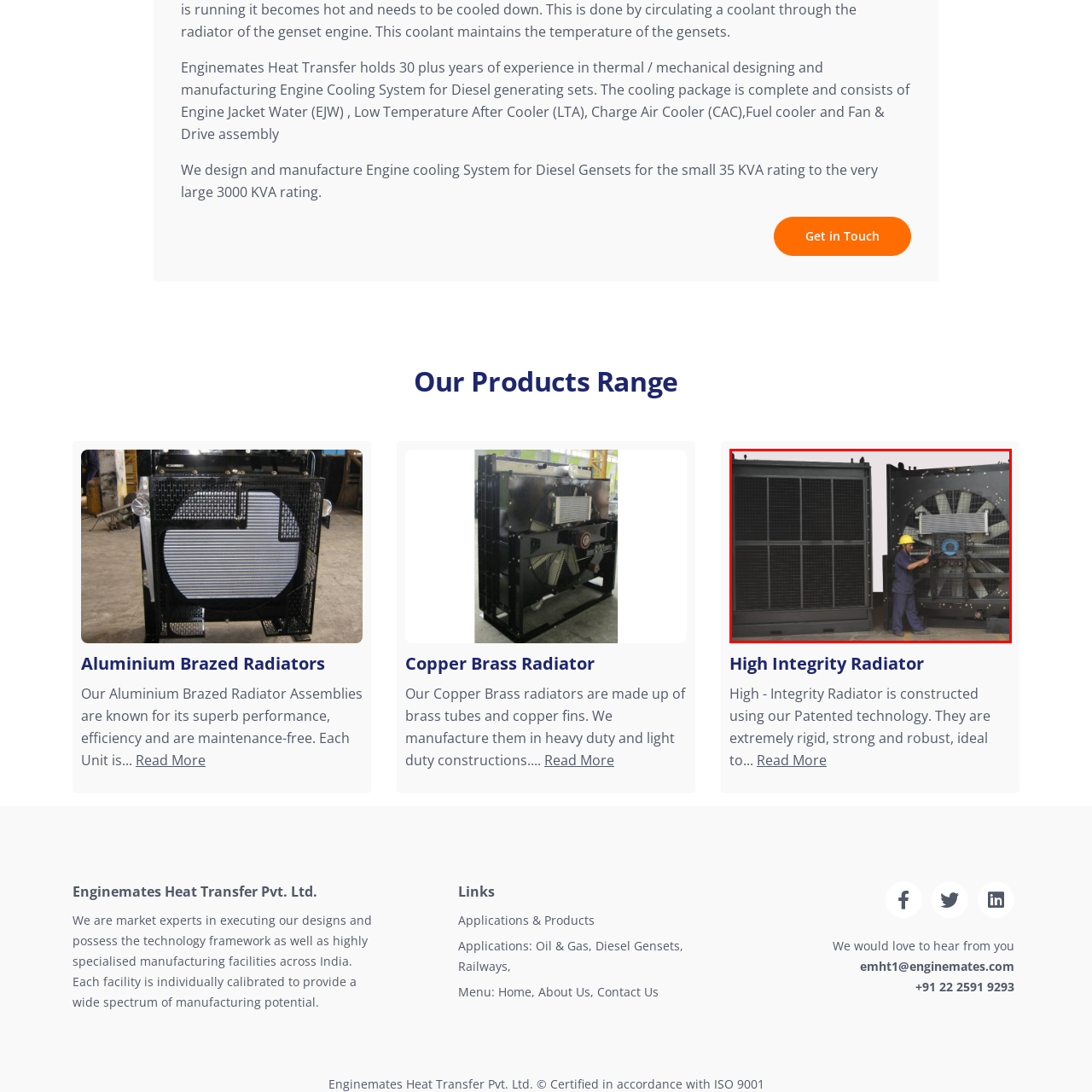What is the range of KVA for which the radiator is suitable?
Look at the image inside the red bounding box and craft a detailed answer using the visual details you can see.

According to the caption, the radiator is suitable for a variety of applications, ranging from 35 KVA to 3000 KVA, which indicates the range of KVA for which the radiator is suitable.